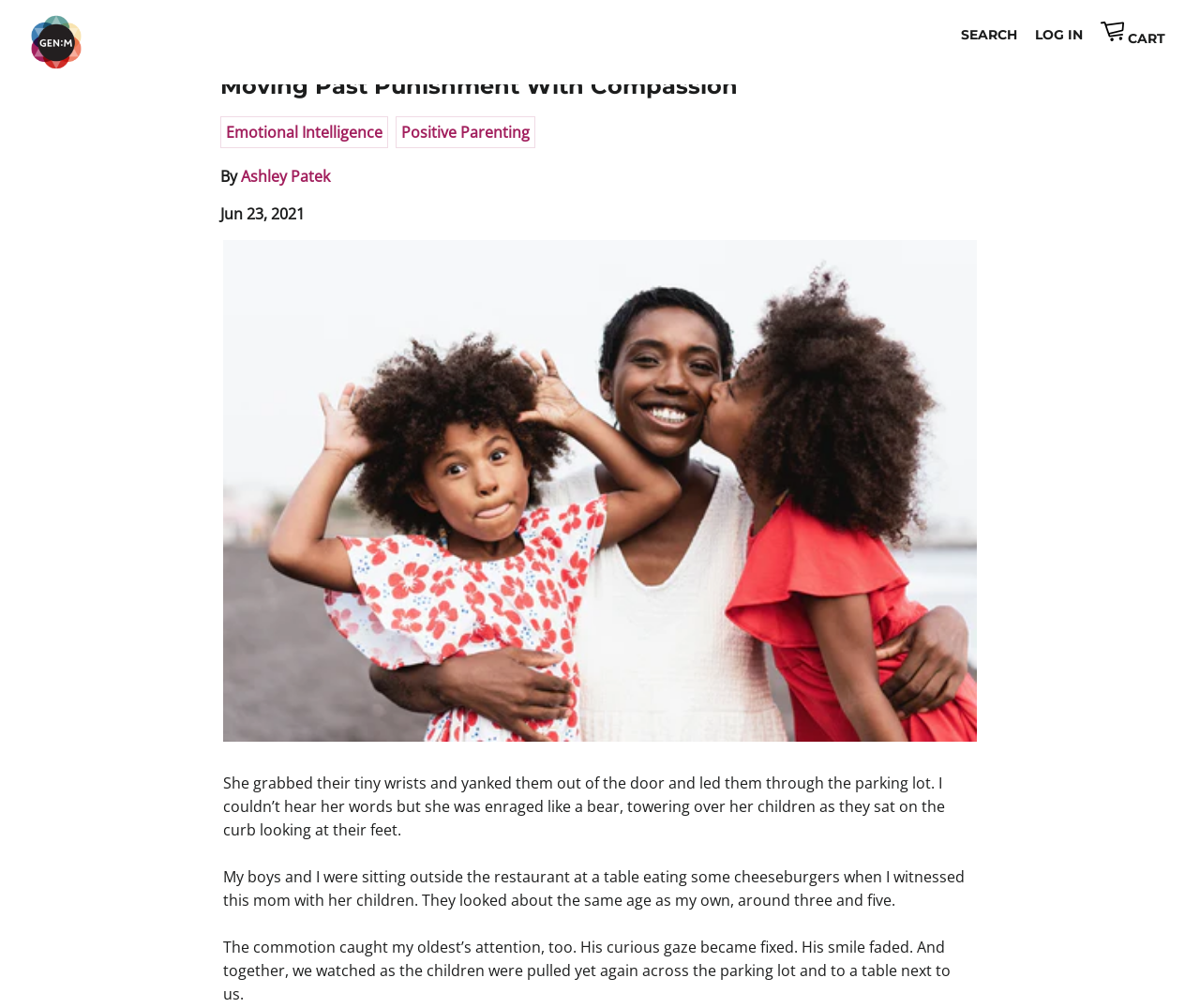Describe the webpage meticulously, covering all significant aspects.

The webpage is an article titled "Moving Past Punishment With Compassion" on the Generation Mindful website. At the top, there is a navigation bar with links to "Generation Mindful", "SEARCH", "LOG IN", and "CART" with a small cart icon. Below the navigation bar, there is a header section with a heading that matches the title of the article. 

To the right of the heading, there are links to "Emotional Intelligence" and "Positive Parenting" with a small separator in between. The author's name, "Ashley Patek", and the publication date, "Jun 23, 2021", are also displayed in this section.

The main content of the article is below the header section. There is a large image that takes up most of the width of the page, with a caption that describes the author's reaction to witnessing a parent punishing their children. 

Below the image, there are three paragraphs of text that describe the incident in detail. The text is written in a personal and reflective tone, with the author describing their emotions and reactions to the situation. The paragraphs are separated by small gaps, making it easy to read and follow.